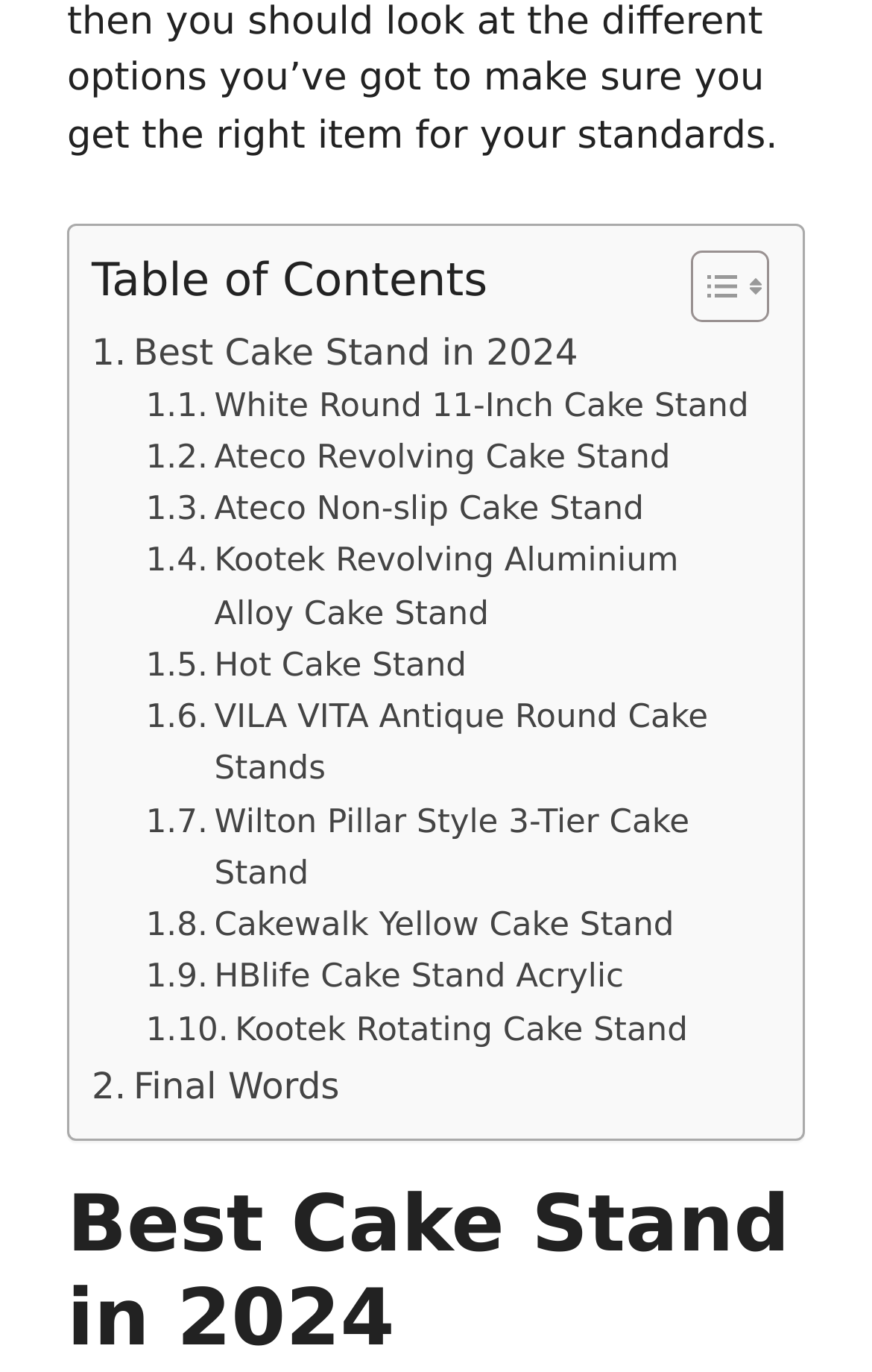What is the section title above the cake stand options?
Using the image as a reference, answer with just one word or a short phrase.

Best Cake Stand in 2024